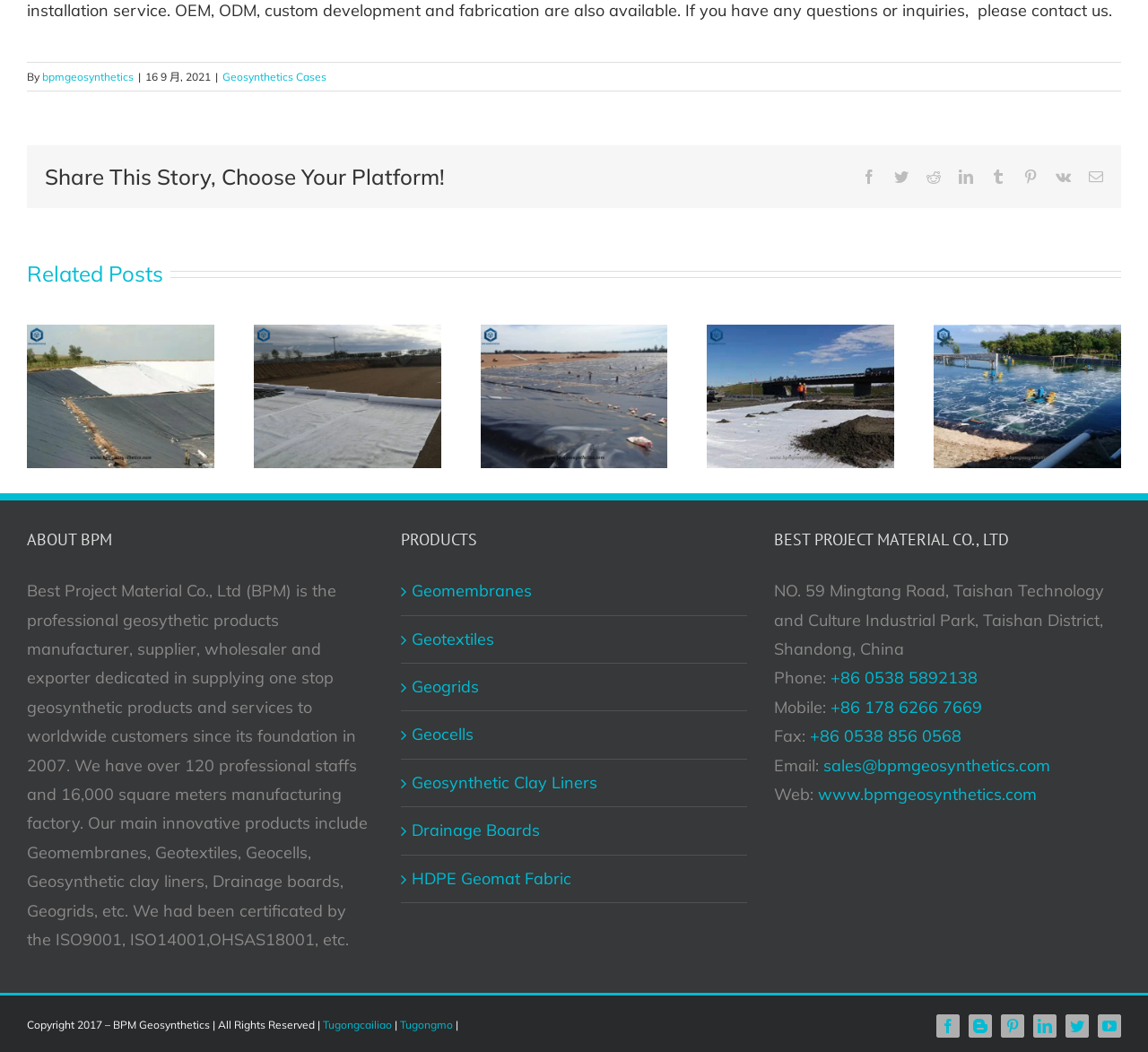What is the address of the company?
Can you offer a detailed and complete answer to this question?

The address of the company can be found at the bottom of the webpage, in the 'BEST PROJECT MATERIAL CO., LTD' section. The full address is NO. 59 Mingtang Road, Taishan Technology and Culture Industrial Park, Taishan District, Shandong, China.